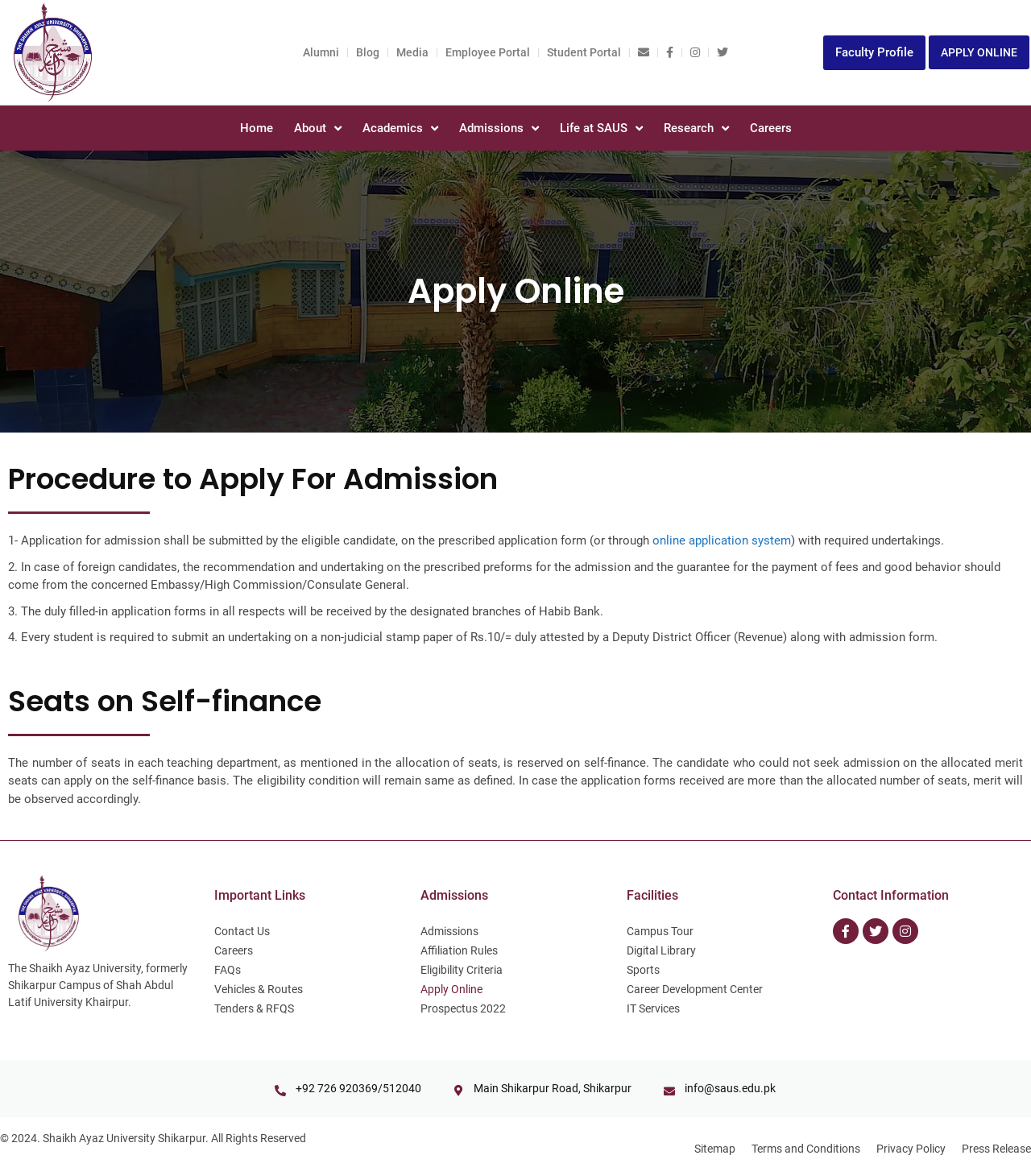Based on the provided description, "Career Development Center", find the bounding box of the corresponding UI element in the screenshot.

[0.608, 0.833, 0.74, 0.849]